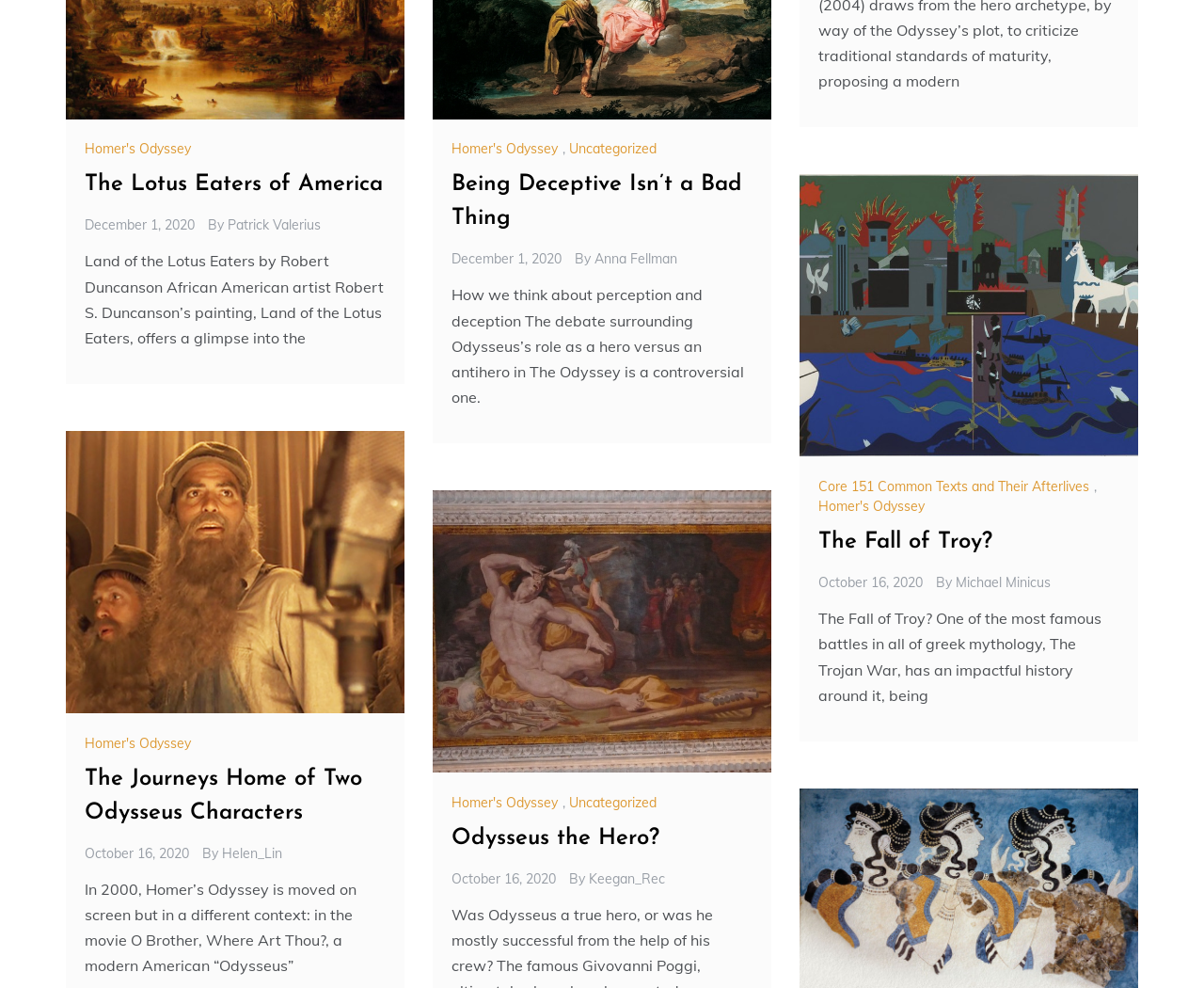Please find the bounding box coordinates of the element that must be clicked to perform the given instruction: "Read the article 'Being Deceptive Isn’t a Bad Thing'". The coordinates should be four float numbers from 0 to 1, i.e., [left, top, right, bottom].

[0.375, 0.289, 0.618, 0.412]